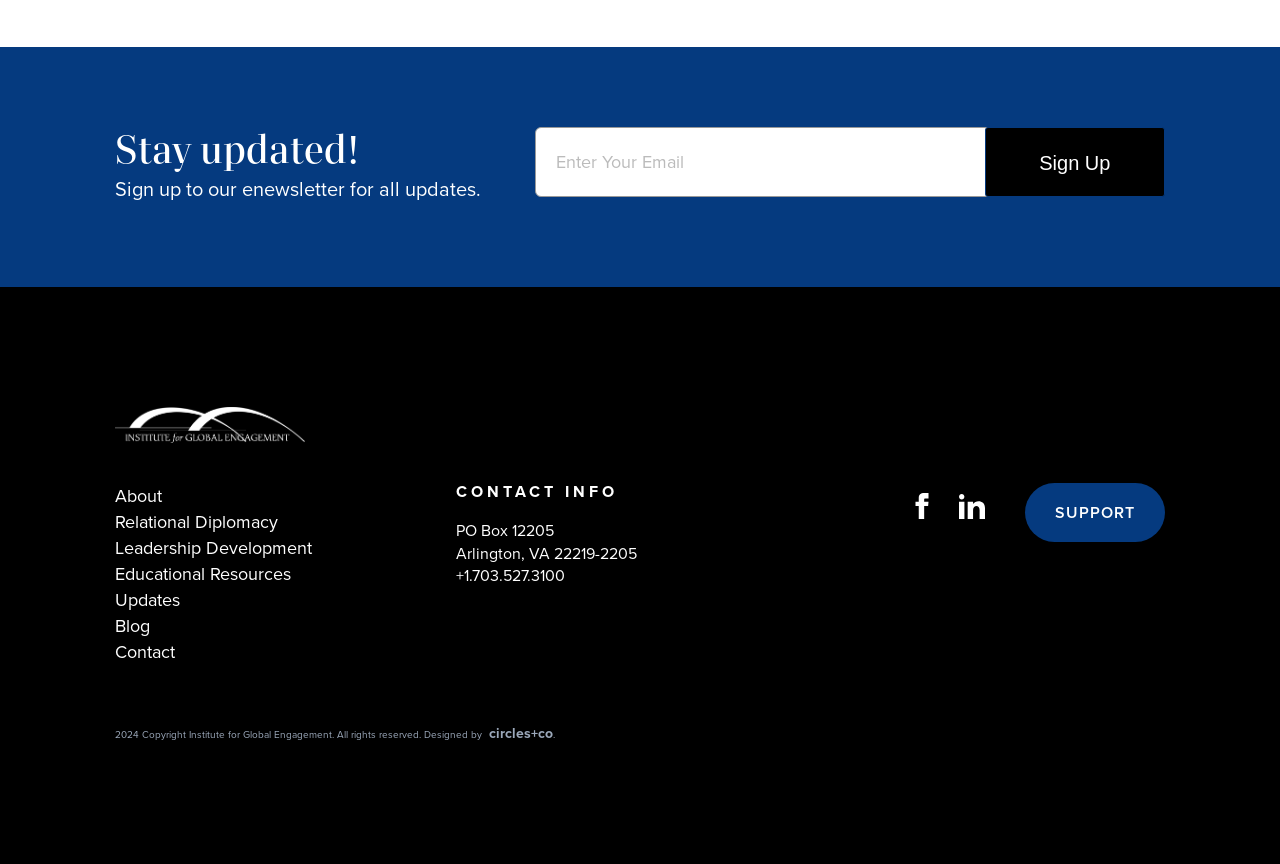How many social media links are there?
Please craft a detailed and exhaustive response to the question.

There are two social media links located in the footer section, represented by images, but the exact platforms are not specified.